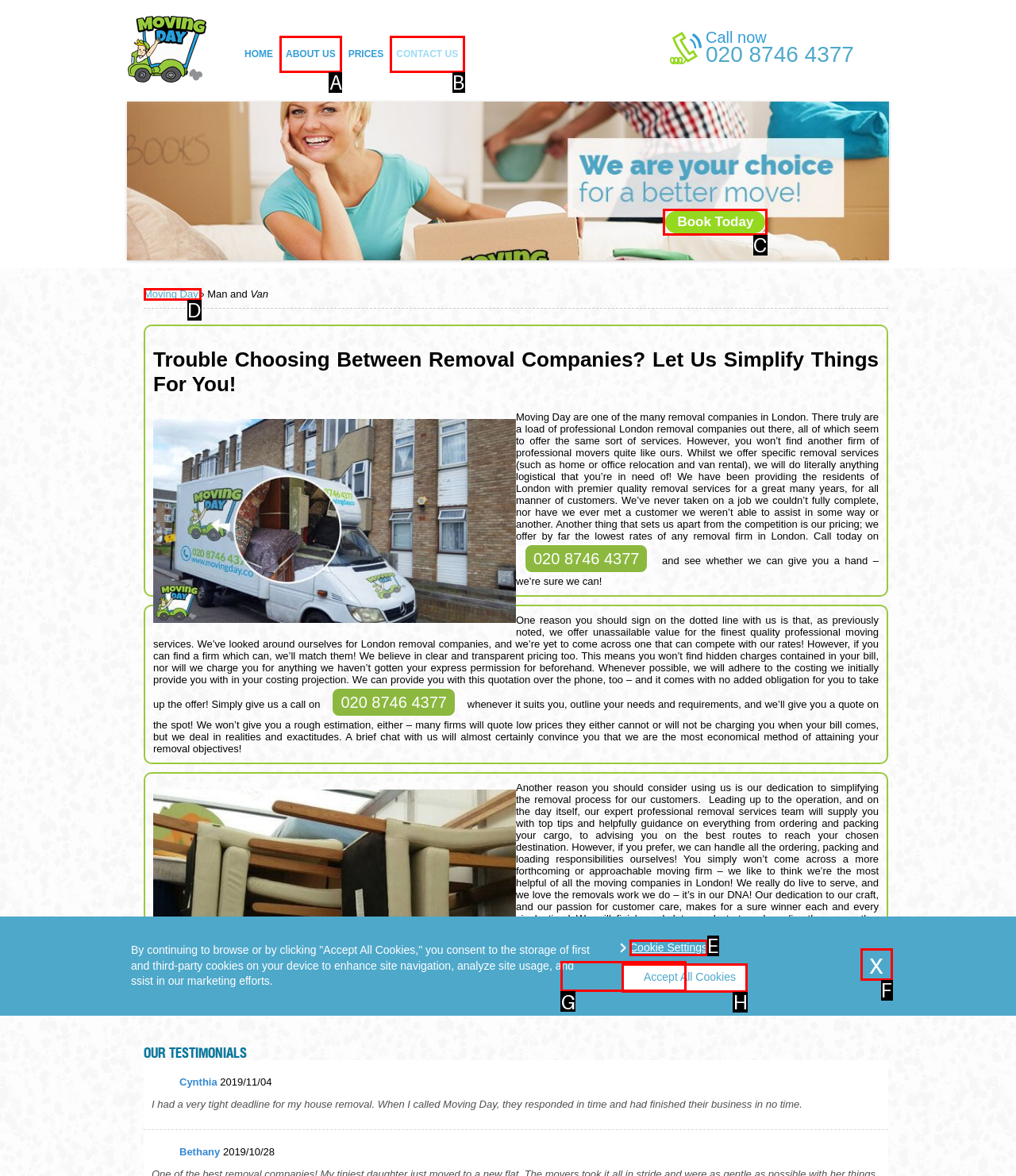Decide which letter you need to select to fulfill the task: Click the 'Book Today' button
Answer with the letter that matches the correct option directly.

C